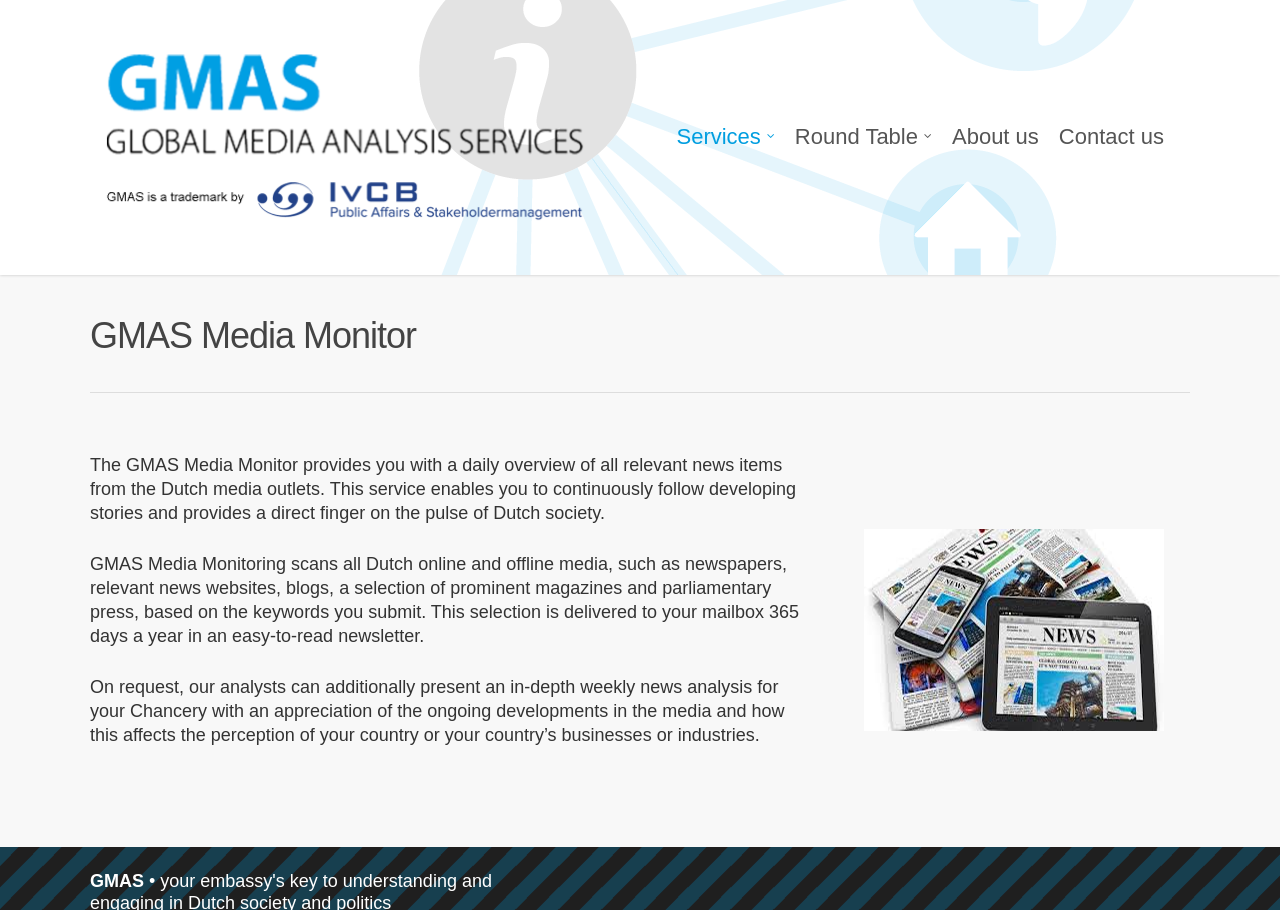How often is the newsletter delivered? Please answer the question using a single word or phrase based on the image.

365 days a year